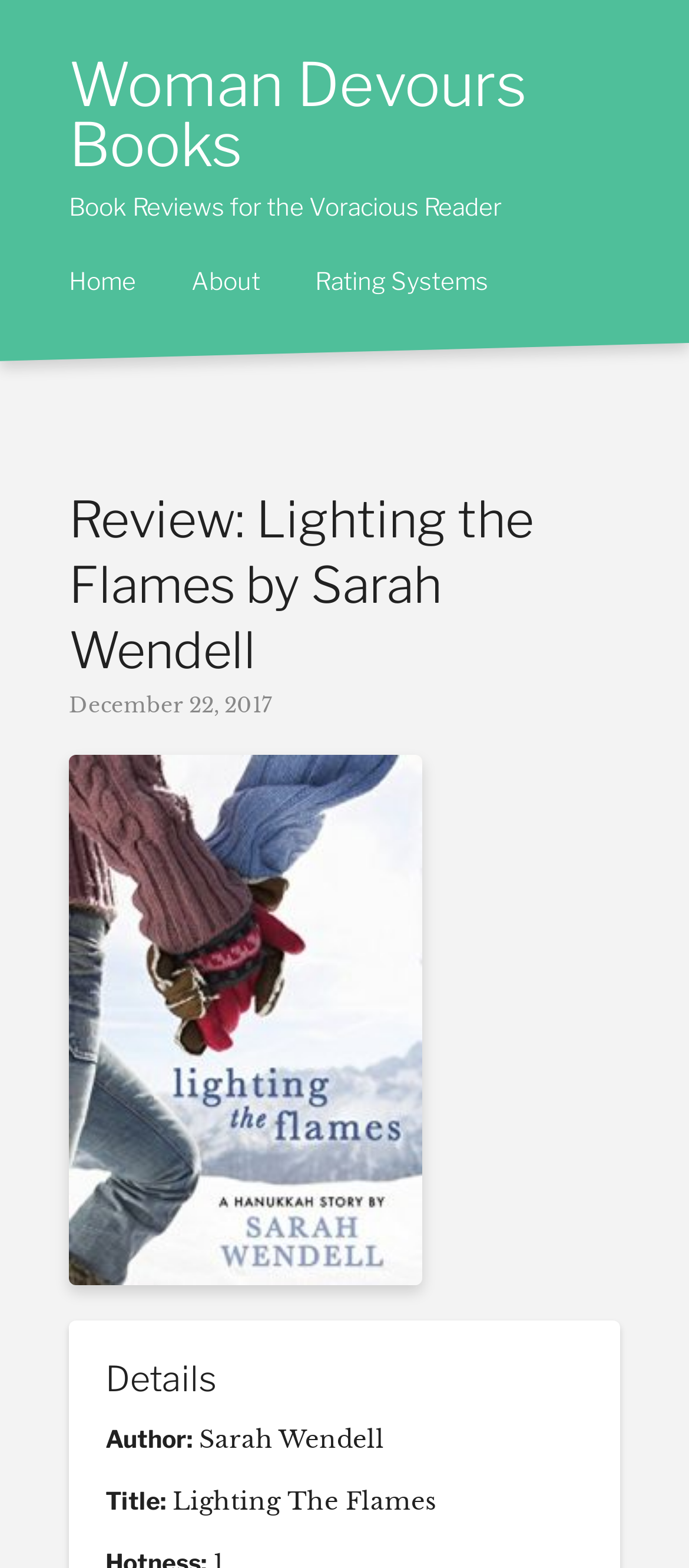Locate the bounding box for the described UI element: "Rating Systems". Ensure the coordinates are four float numbers between 0 and 1, formatted as [left, top, right, bottom].

[0.417, 0.165, 0.749, 0.194]